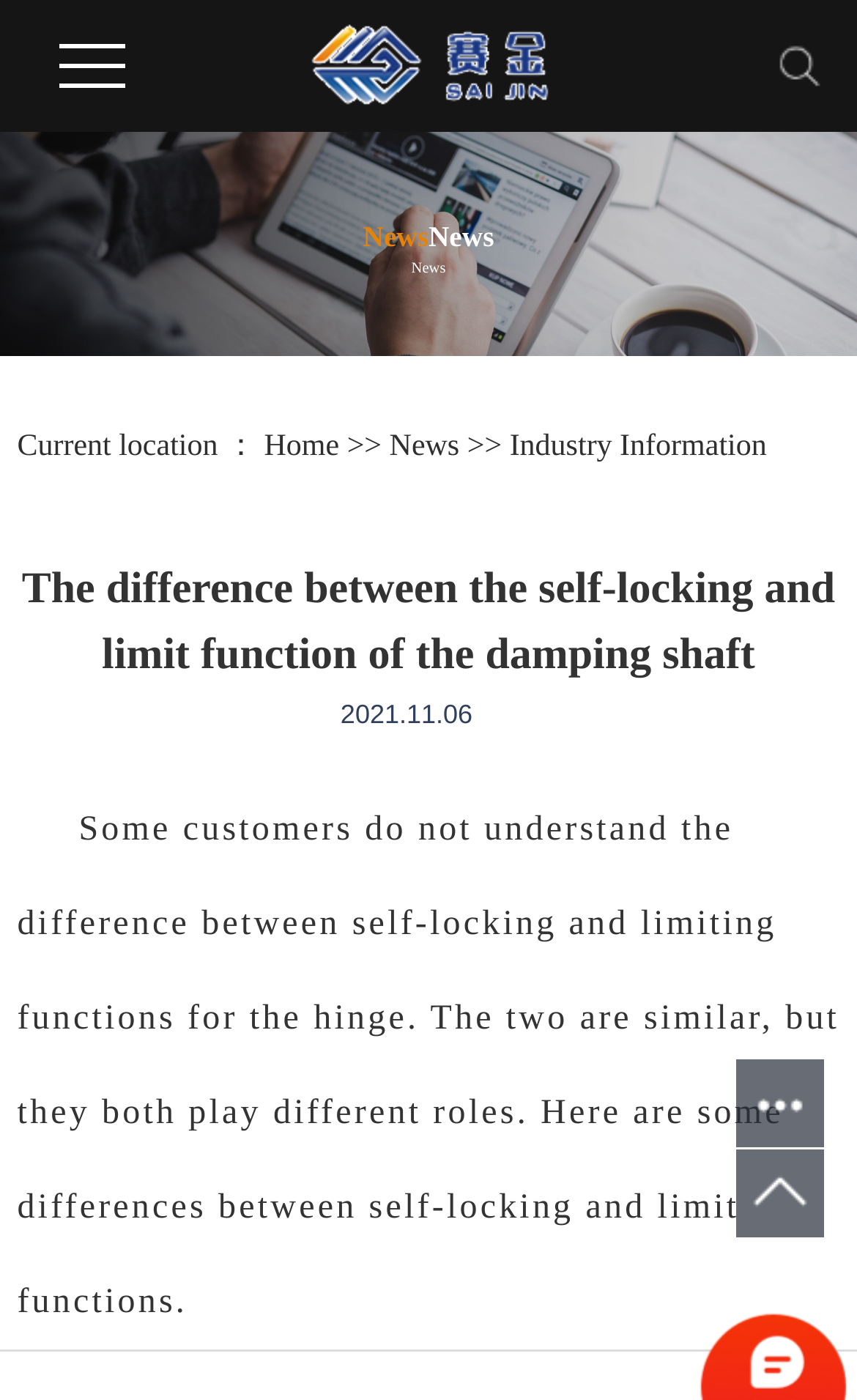Find and provide the bounding box coordinates for the UI element described here: "Industry Information". The coordinates should be given as four float numbers between 0 and 1: [left, top, right, bottom].

[0.595, 0.307, 0.895, 0.331]